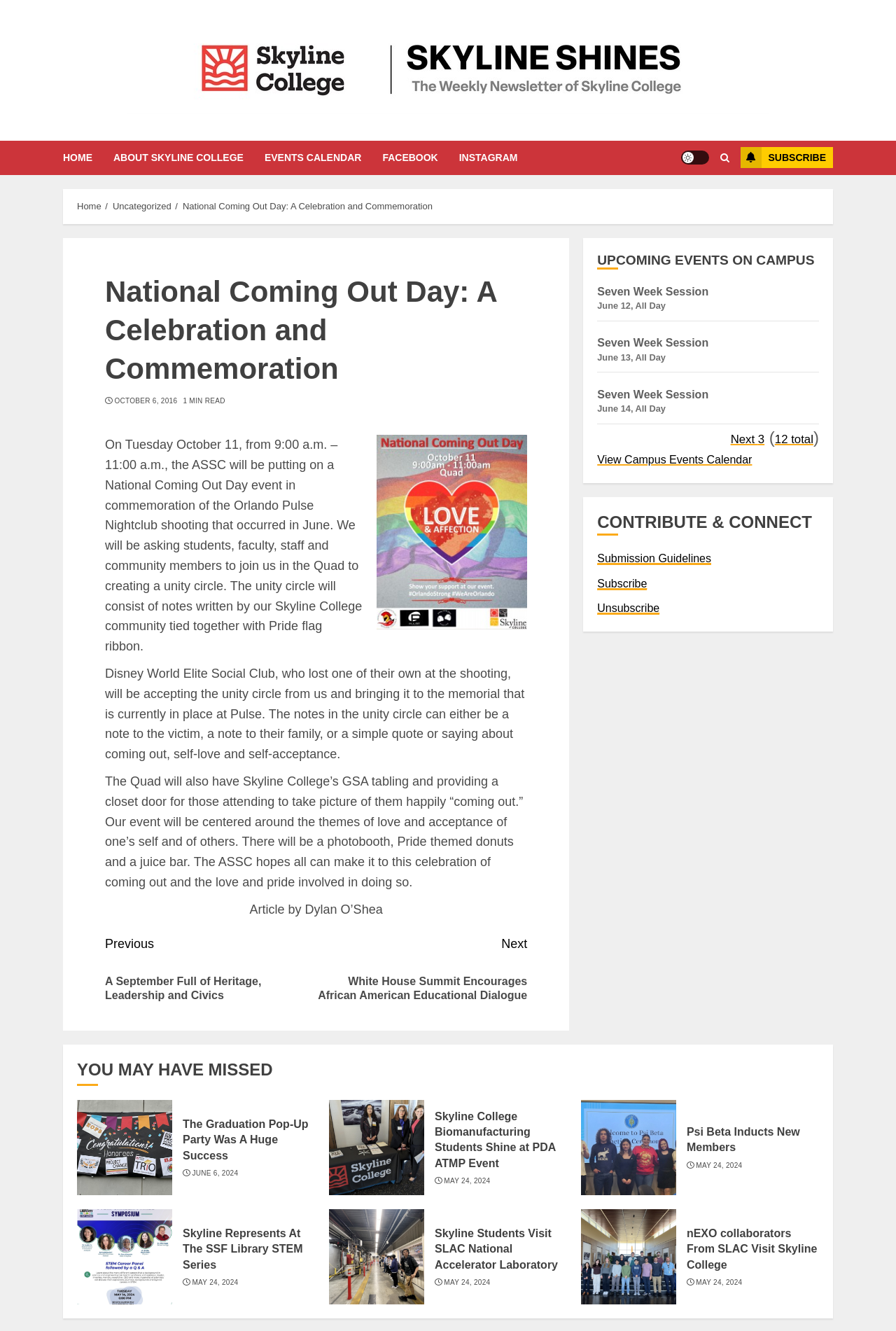Offer a detailed account of what is visible on the webpage.

The webpage is about National Coming Out Day, a celebration and commemoration, on Skyline Shines. At the top, there is a navigation bar with links to "HOME", "ABOUT SKYLINE COLLEGE", "EVENTS CALENDAR", "FACEBOOK", and "INSTAGRAM". On the right side of the navigation bar, there are links to "Light/Dark Button", a font awesome icon, and "SUBSCRIBE". Below the navigation bar, there is a breadcrumbs navigation with links to "Home", "Uncategorized", and the current page "National Coming Out Day: A Celebration and Commemoration".

The main content of the webpage is an article about National Coming Out Day. The article has a heading "National Coming Out Day: A Celebration and Commemoration" and a subheading "OCTOBER 6, 2016". Below the heading, there is an image related to National Coming Out Day. The article content is divided into three paragraphs, describing the event, its purpose, and the activities that will take place. At the end of the article, there is a "Continue Reading" navigation with links to previous and next posts.

On the right side of the webpage, there is a complementary section with a heading "UPCOMING EVENTS ON CAMPUS". Below the heading, there are three upcoming events listed with dates and times. There is also a link to "View Campus Events Calendar" and a section "CONTRIBUTE & CONNECT" with buttons to "Submission Guidelines", "Subscribe", and "Unsubscribe".

At the bottom of the webpage, there is a section "YOU MAY HAVE MISSED" with four articles listed with images, headings, and dates. Each article has a link to read more.